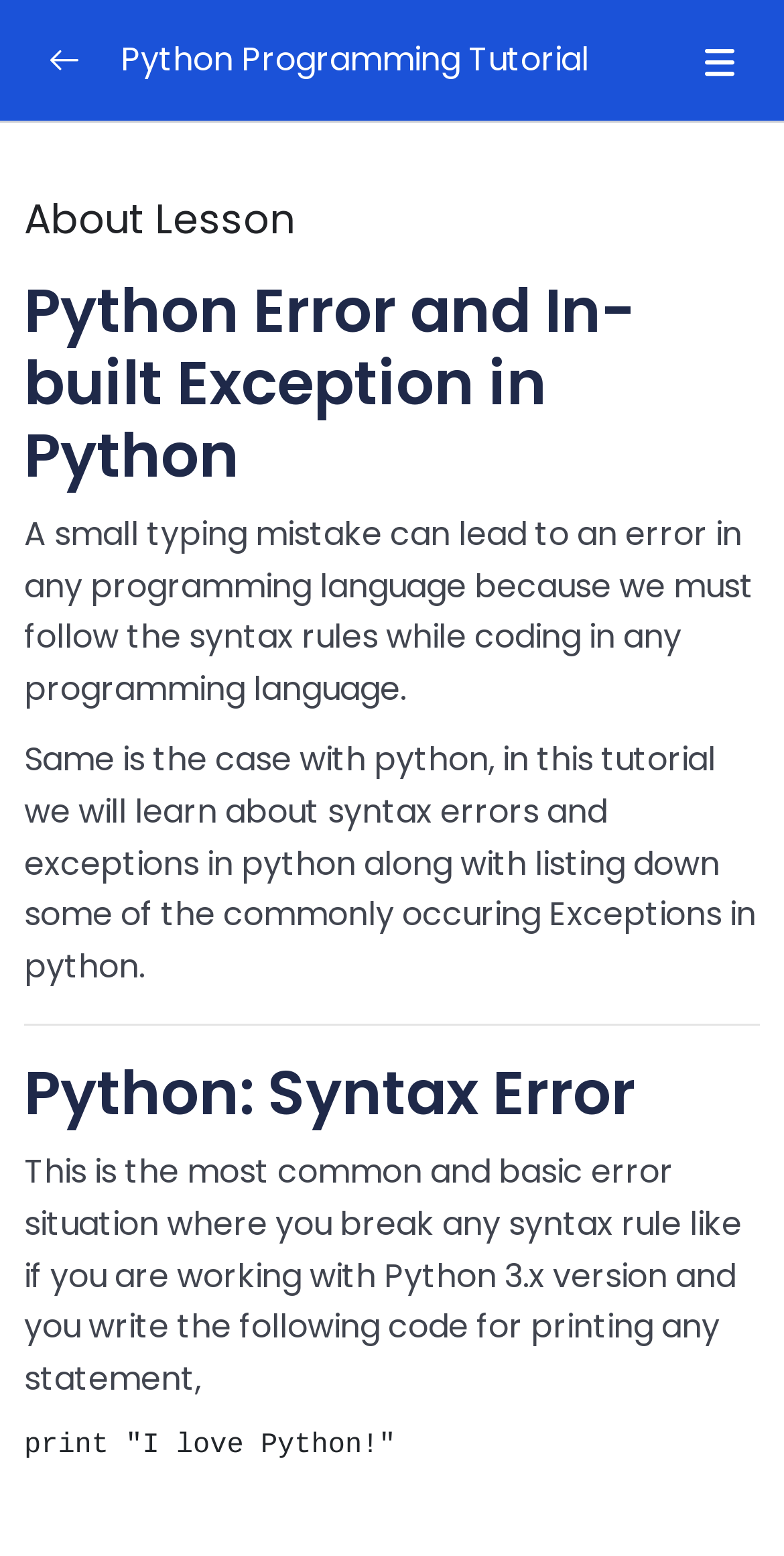How many topics are covered under Error Handling?
Analyze the image and deliver a detailed answer to the question.

Under the topic Error Handling, there are 4 subtopics, as indicated by the '0/4' text next to it.